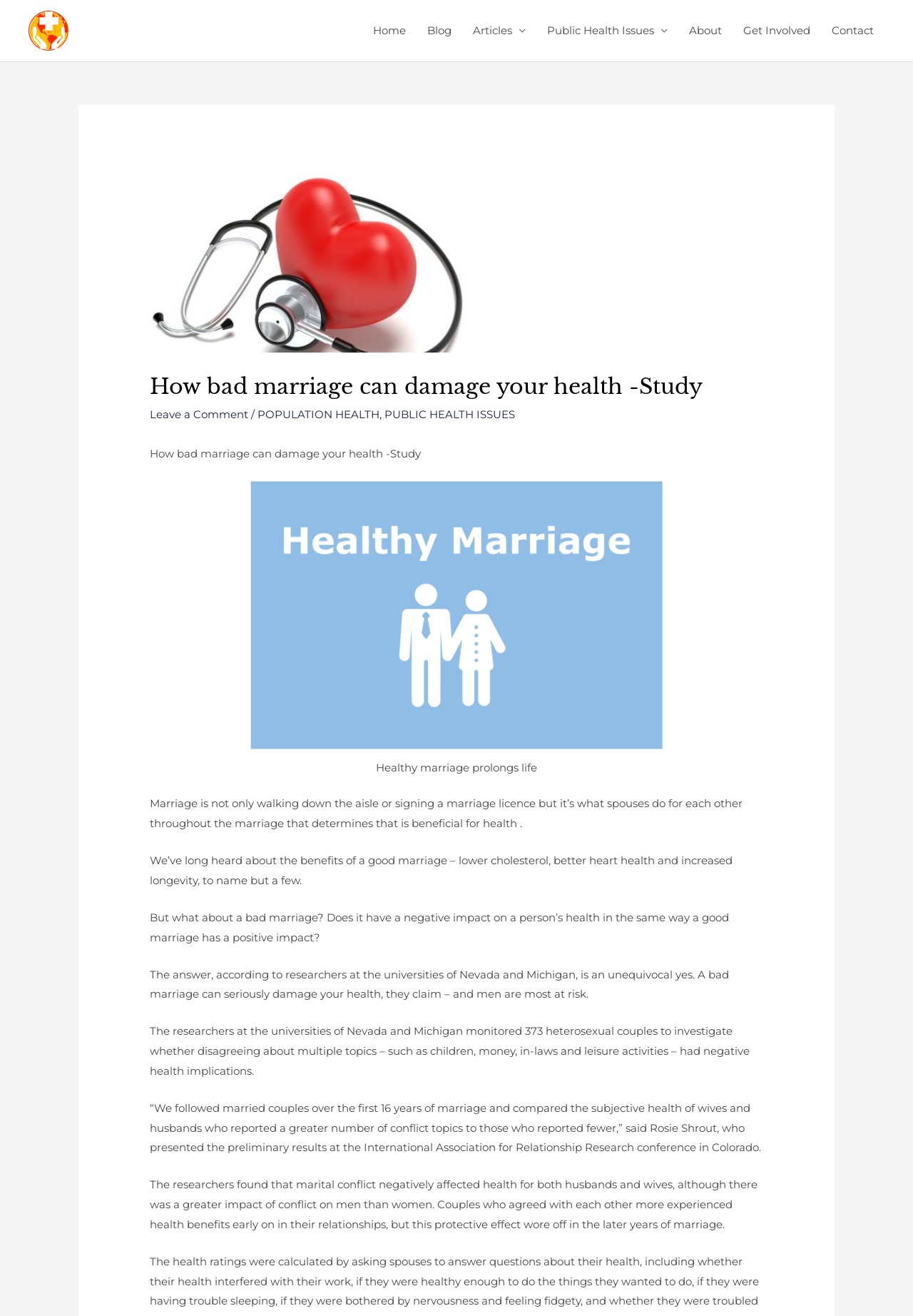What is the benefit of a good marriage?
Look at the image and respond with a single word or a short phrase.

Lower cholesterol, better heart health